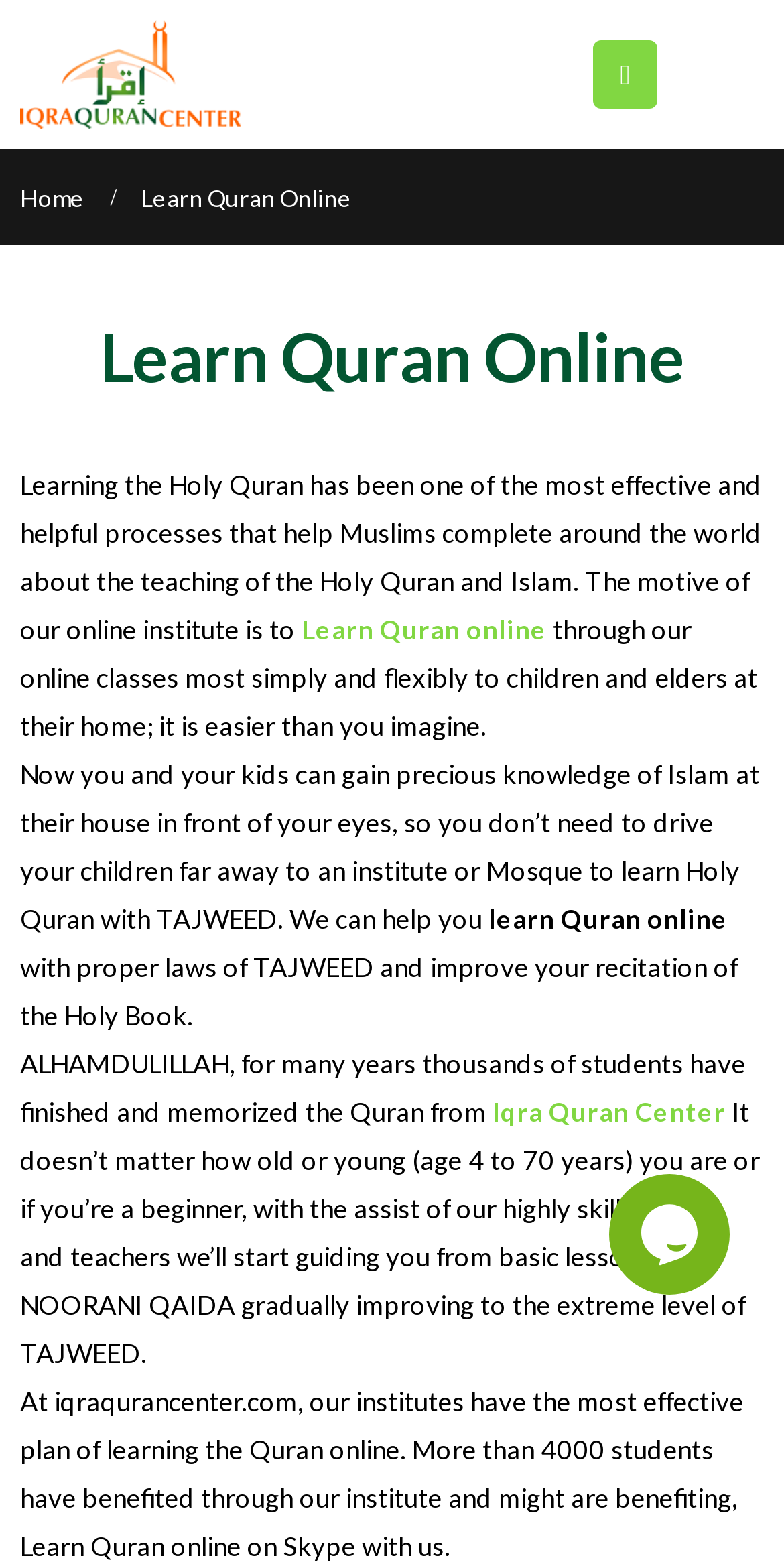Ascertain the bounding box coordinates for the UI element detailed here: "Learn Quran online". The coordinates should be provided as [left, top, right, bottom] with each value being a float between 0 and 1.

[0.385, 0.393, 0.697, 0.413]